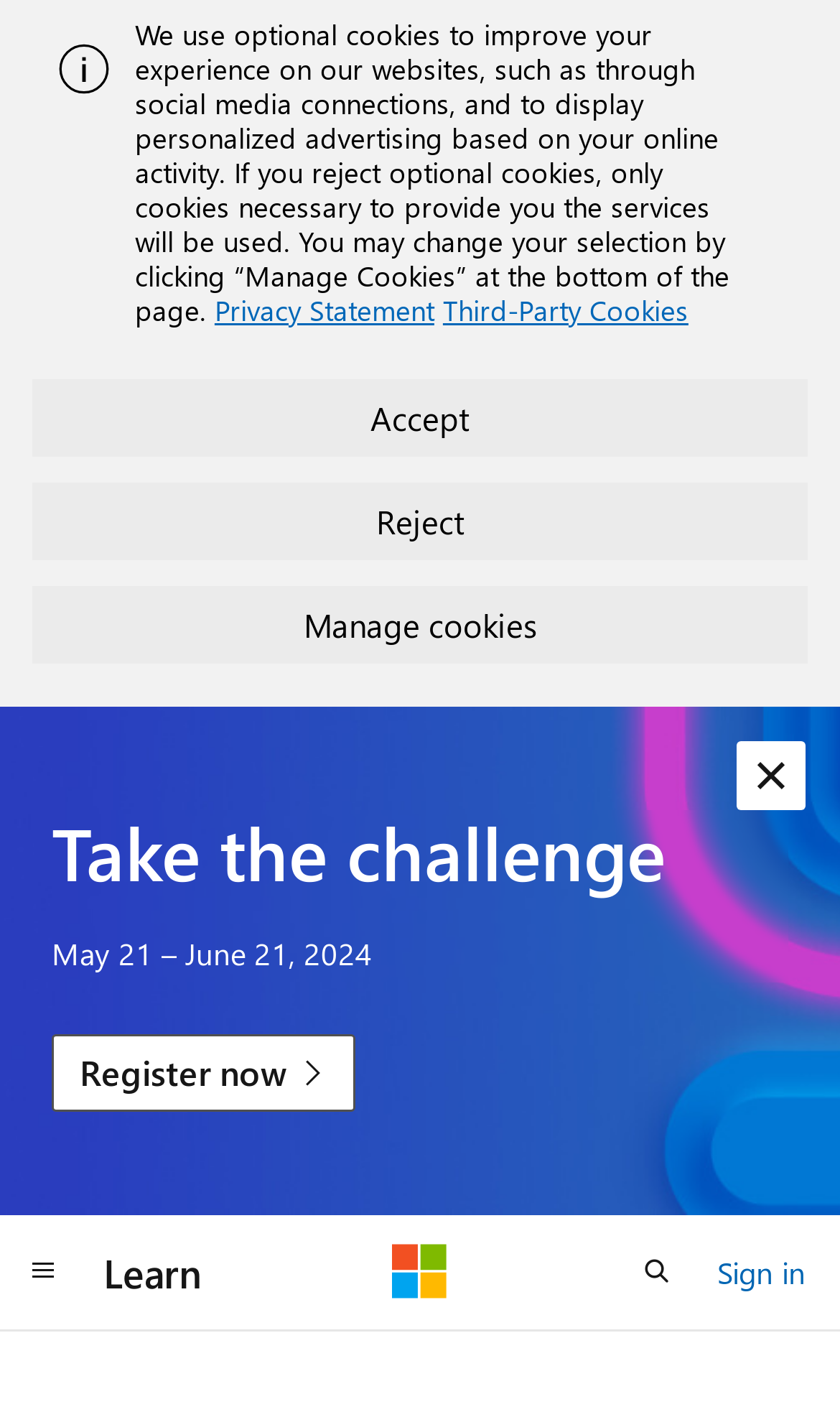Please answer the following question using a single word or phrase: 
What is the text on the button at the top right corner?

Dismiss alert